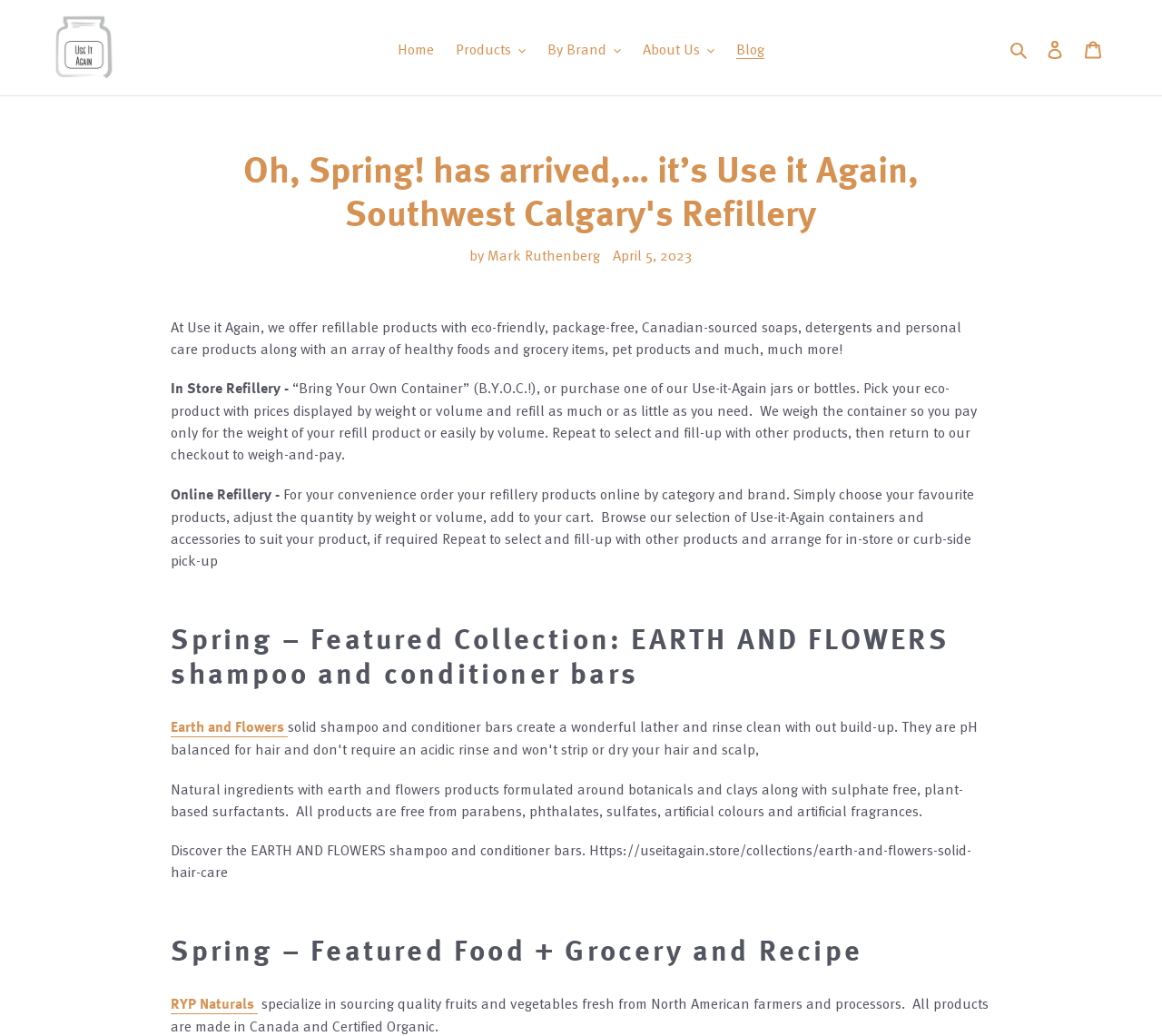Find the bounding box of the UI element described as: "RYP Naturals". The bounding box coordinates should be given as four float values between 0 and 1, i.e., [left, top, right, bottom].

[0.147, 0.958, 0.222, 0.979]